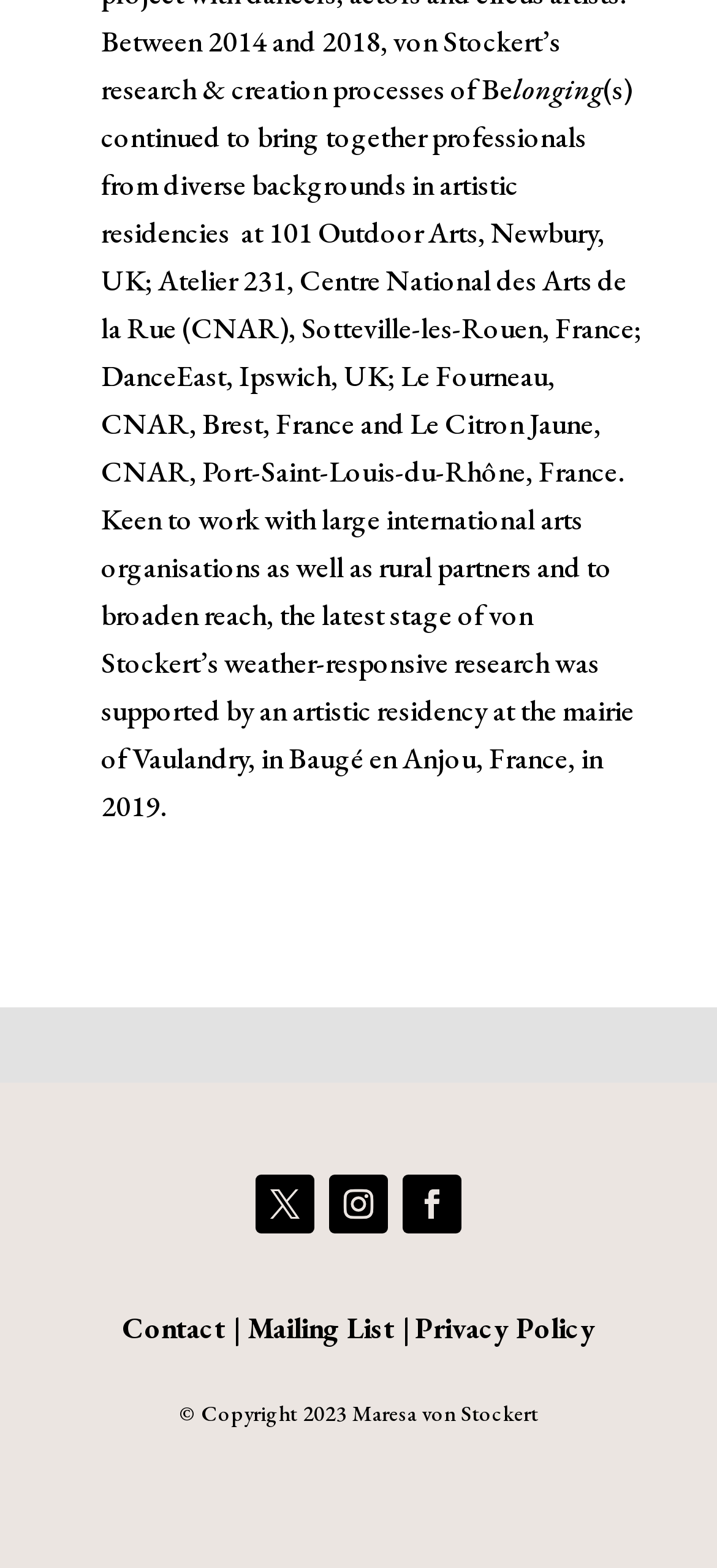How many links are there in the footer?
Refer to the image and provide a concise answer in one word or phrase.

5